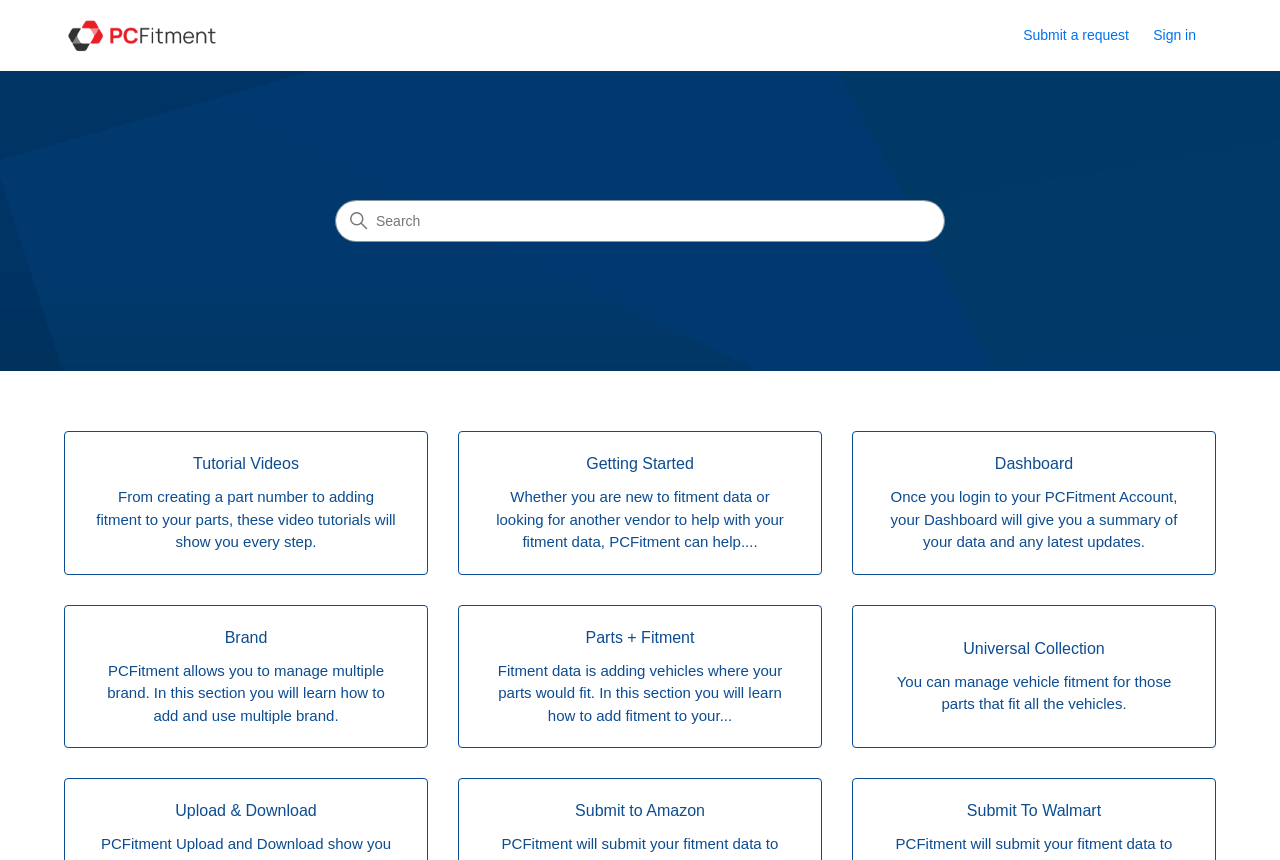Consider the image and give a detailed and elaborate answer to the question: 
What is the purpose of the Sign in button?

The Sign in button is located in the top-right corner of the webpage, and it allows users to log in to their PCFitment account. The presence of a Sign in button suggests that users need to log in to access certain features or content on the website.